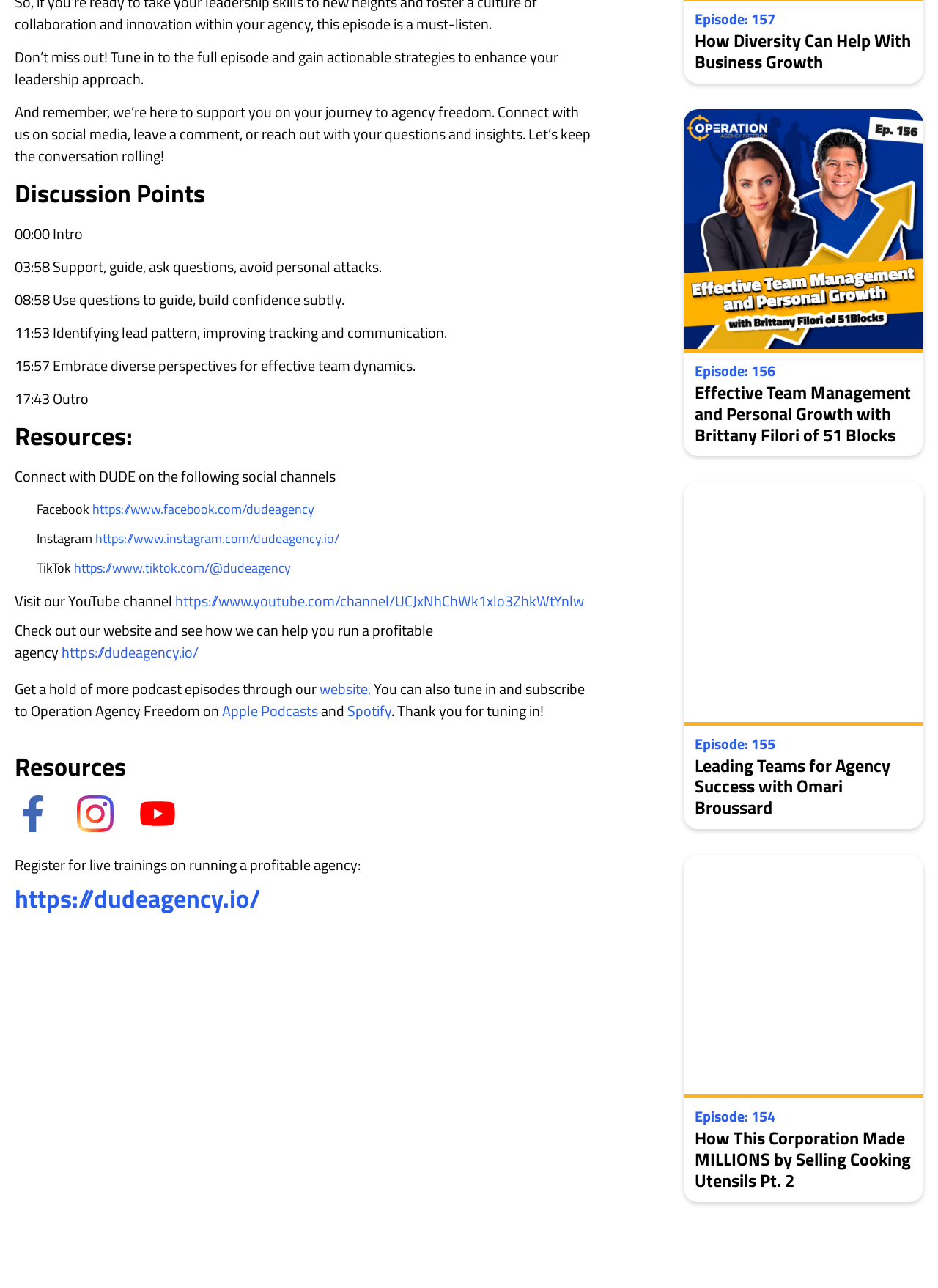What social media platforms can you connect with DUDE on?
Use the image to give a comprehensive and detailed response to the question.

According to the static text 'Connect with DUDE on the following social channels' and the links provided, you can connect with DUDE on Facebook, Instagram, and TikTok.